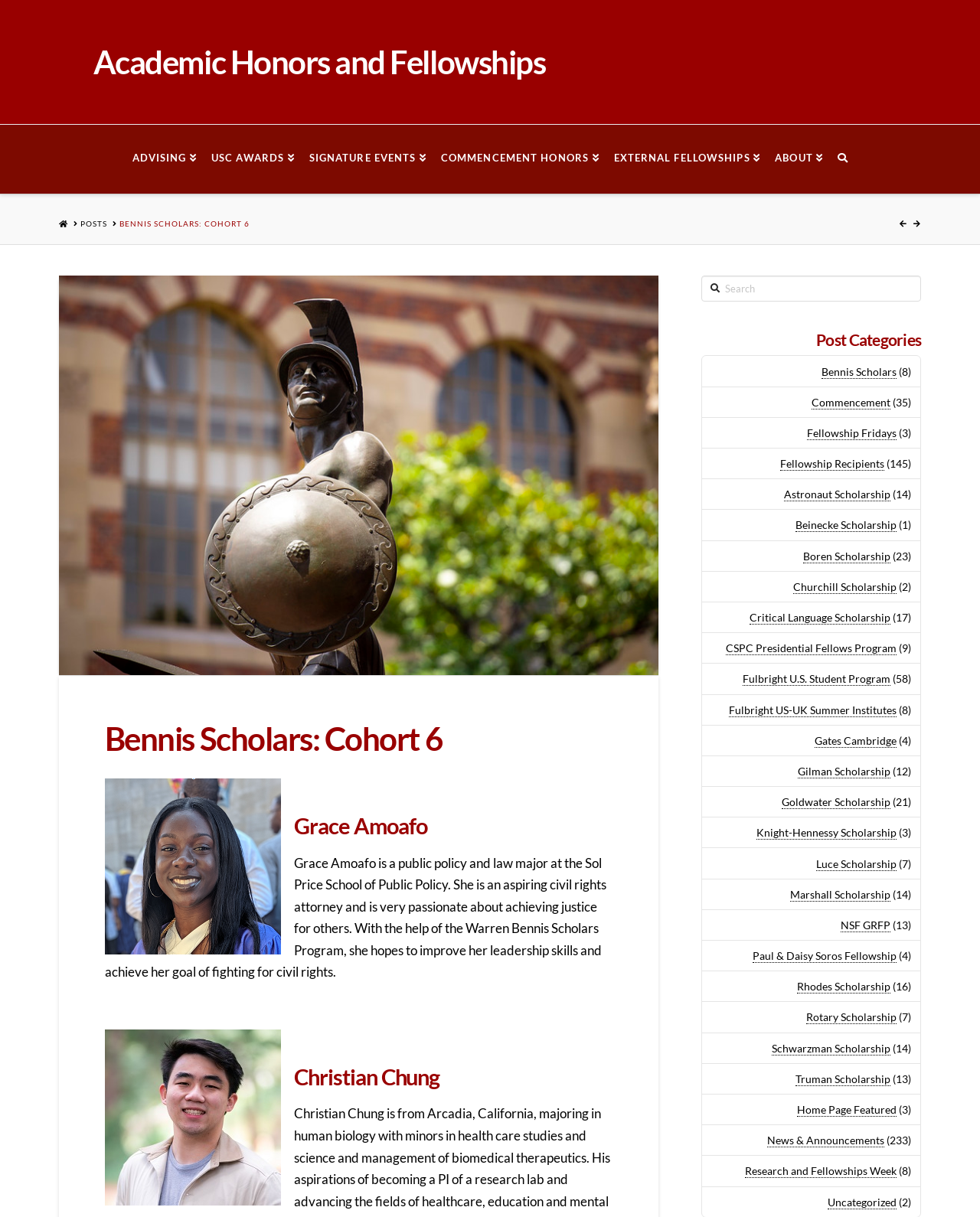Find the bounding box of the UI element described as: "Commencement". The bounding box coordinates should be given as four float values between 0 and 1, i.e., [left, top, right, bottom].

[0.828, 0.325, 0.909, 0.336]